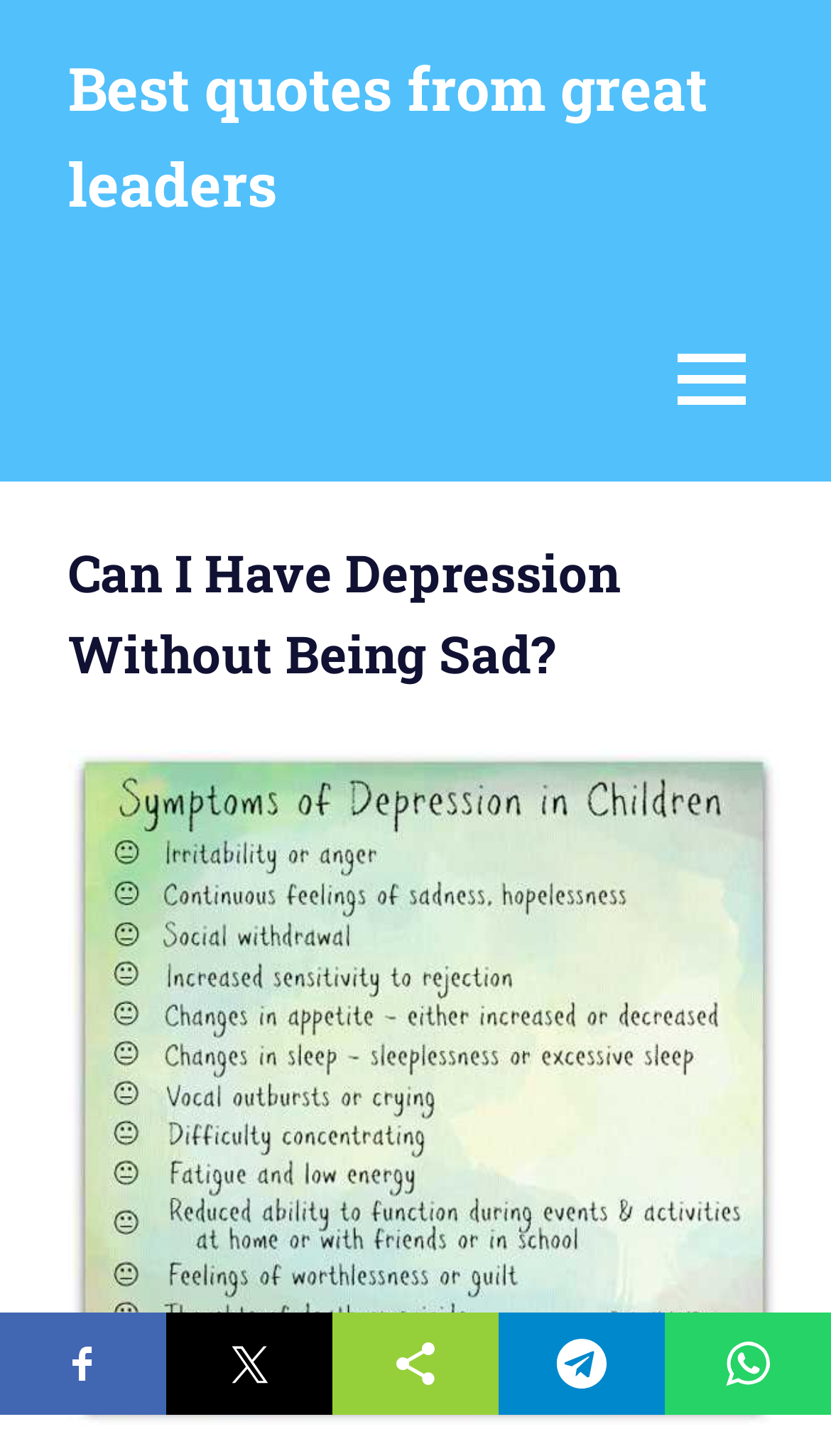What is the text above the main heading?
Using the information from the image, answer the question thoroughly.

Above the main heading 'Can I Have Depression Without Being Sad?' is a static text element that reads 'Empowering Minds, Inspiring Souls: Unleash Your Potential!', which appears to be a motivational or inspirational phrase.